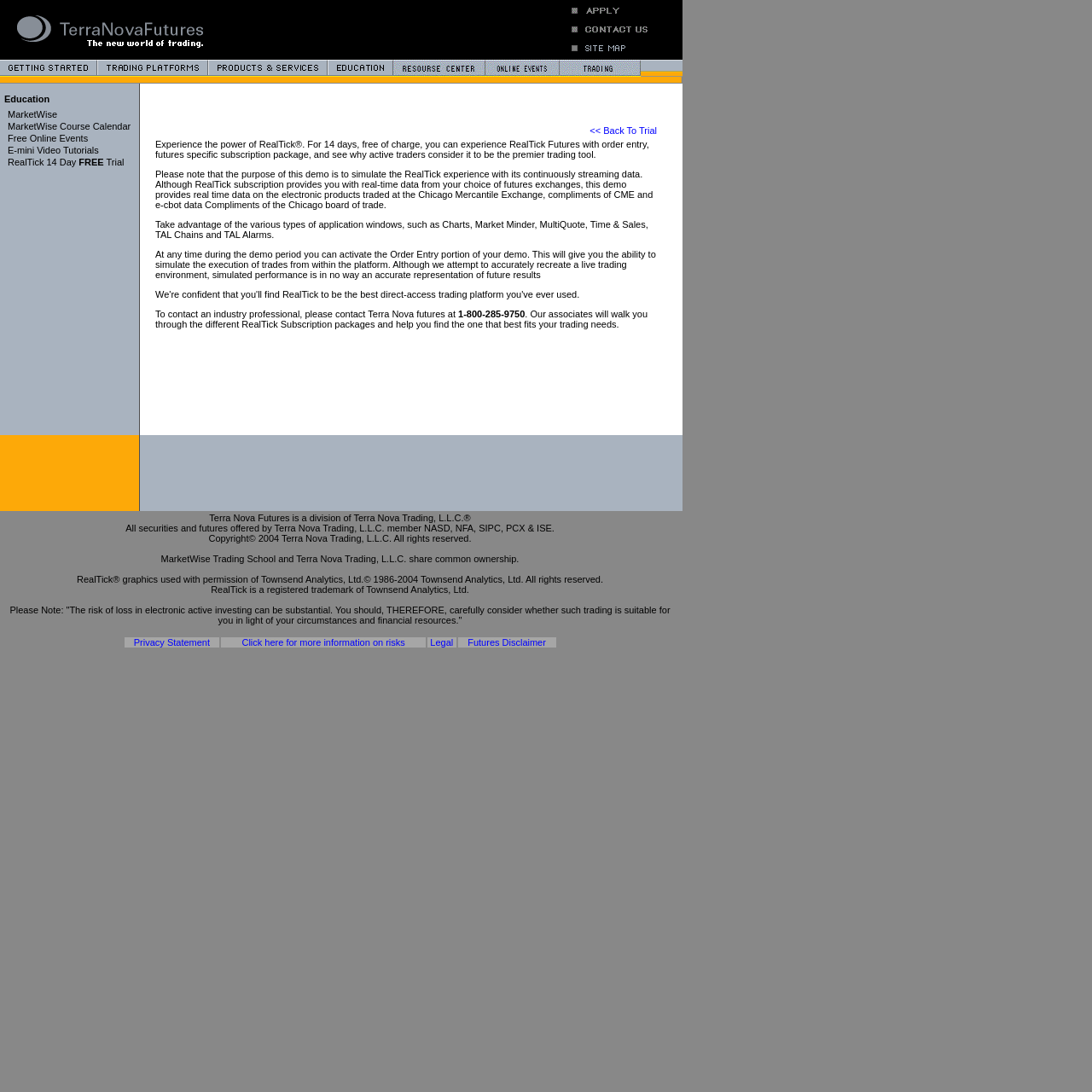Identify the bounding box coordinates of the clickable region required to complete the instruction: "Click the RealTick 14 Day FREE Trial link". The coordinates should be given as four float numbers within the range of 0 and 1, i.e., [left, top, right, bottom].

[0.587, 0.055, 0.625, 0.07]